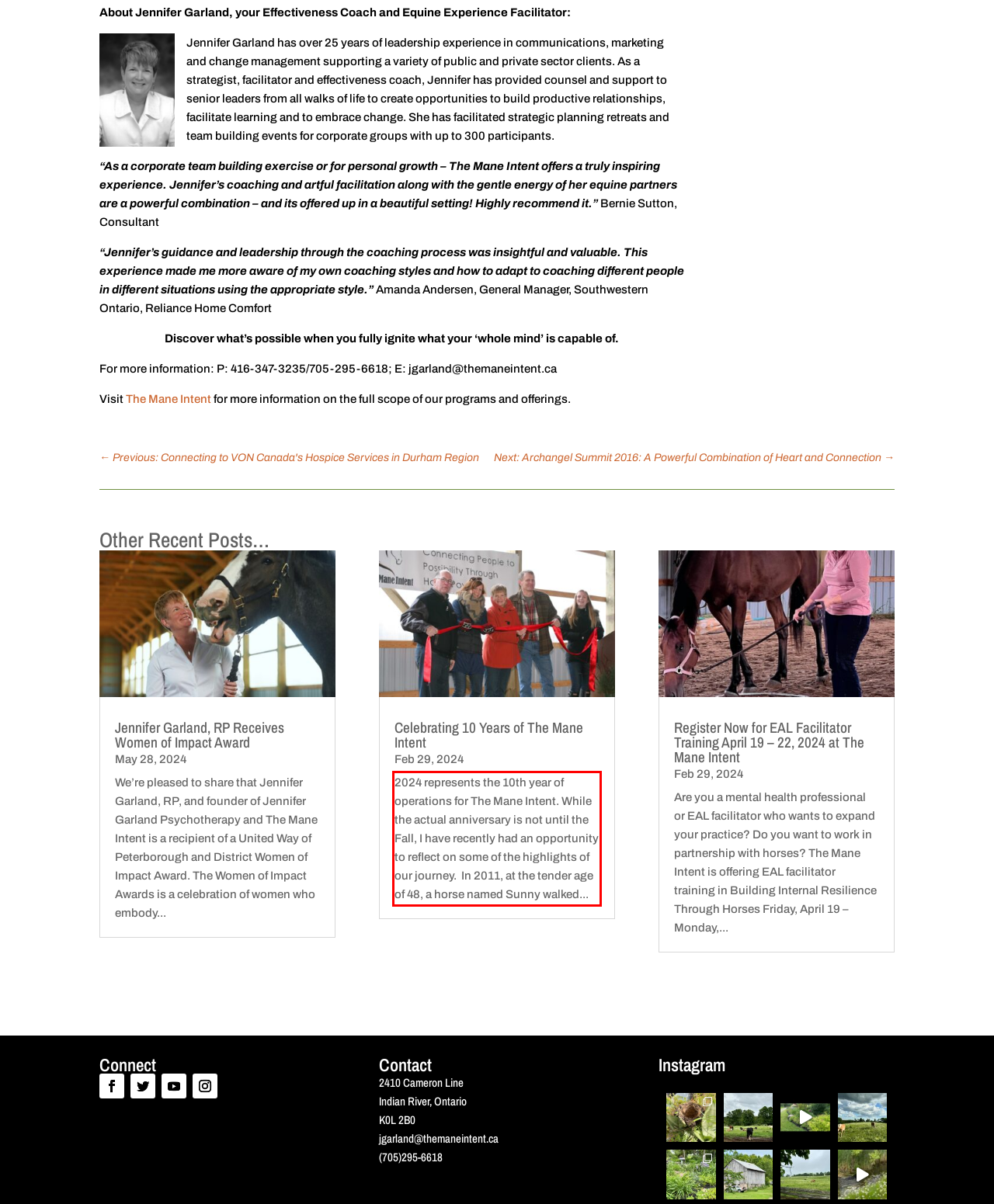Identify the text inside the red bounding box in the provided webpage screenshot and transcribe it.

2024 represents the 10th year of operations for The Mane Intent. While the actual anniversary is not until the Fall, I have recently had an opportunity to reflect on some of the highlights of our journey. In 2011, at the tender age of 48, a horse named Sunny walked...